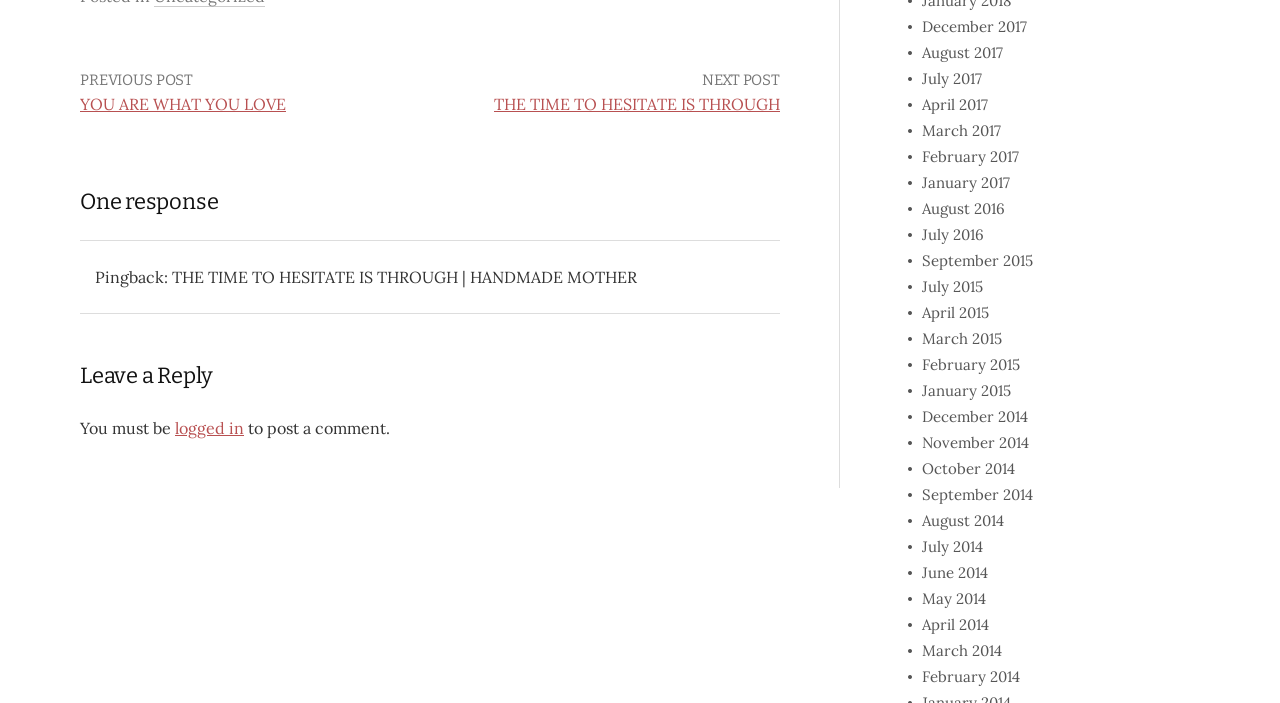Please identify the bounding box coordinates of the element I should click to complete this instruction: 'Click on the 'Leave a Reply' button'. The coordinates should be given as four float numbers between 0 and 1, like this: [left, top, right, bottom].

[0.062, 0.515, 0.609, 0.558]